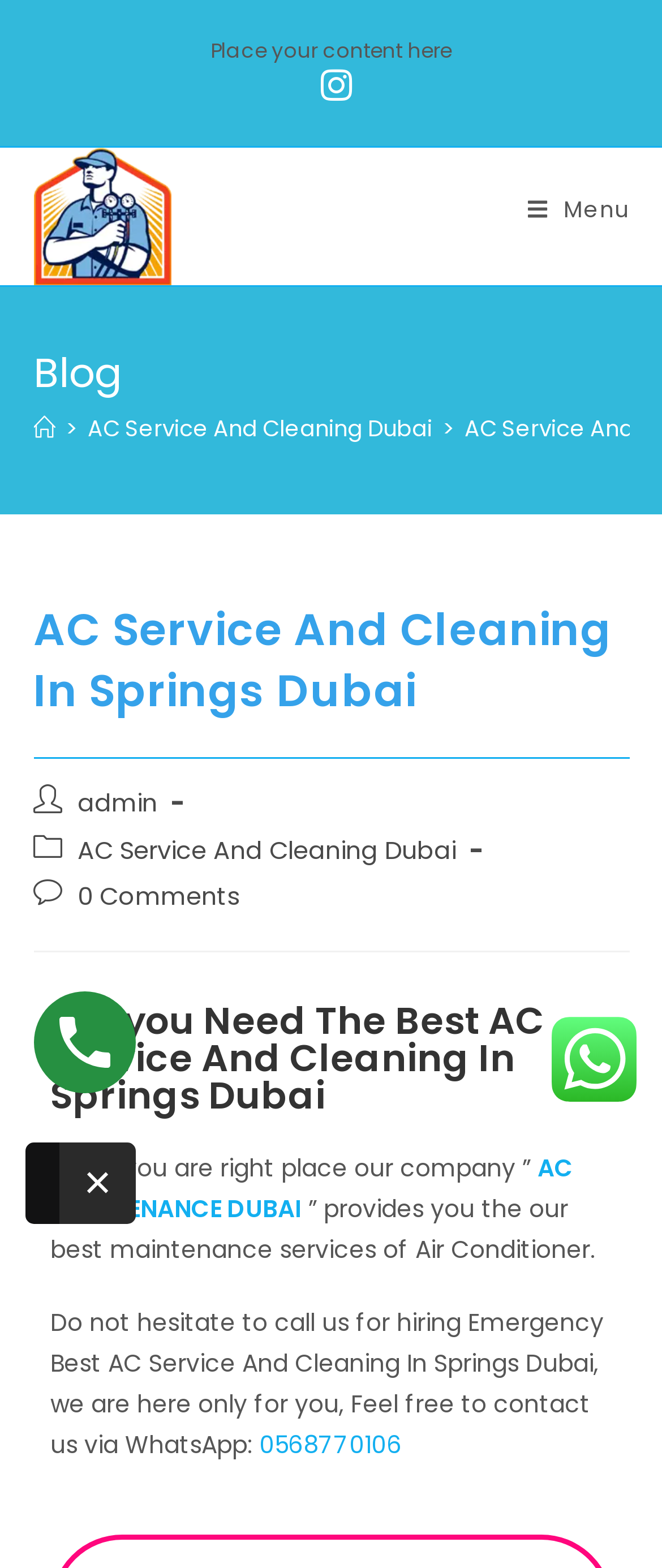Determine the bounding box coordinates for the HTML element mentioned in the following description: "0 Comments". The coordinates should be a list of four floats ranging from 0 to 1, represented as [left, top, right, bottom].

[0.117, 0.561, 0.363, 0.583]